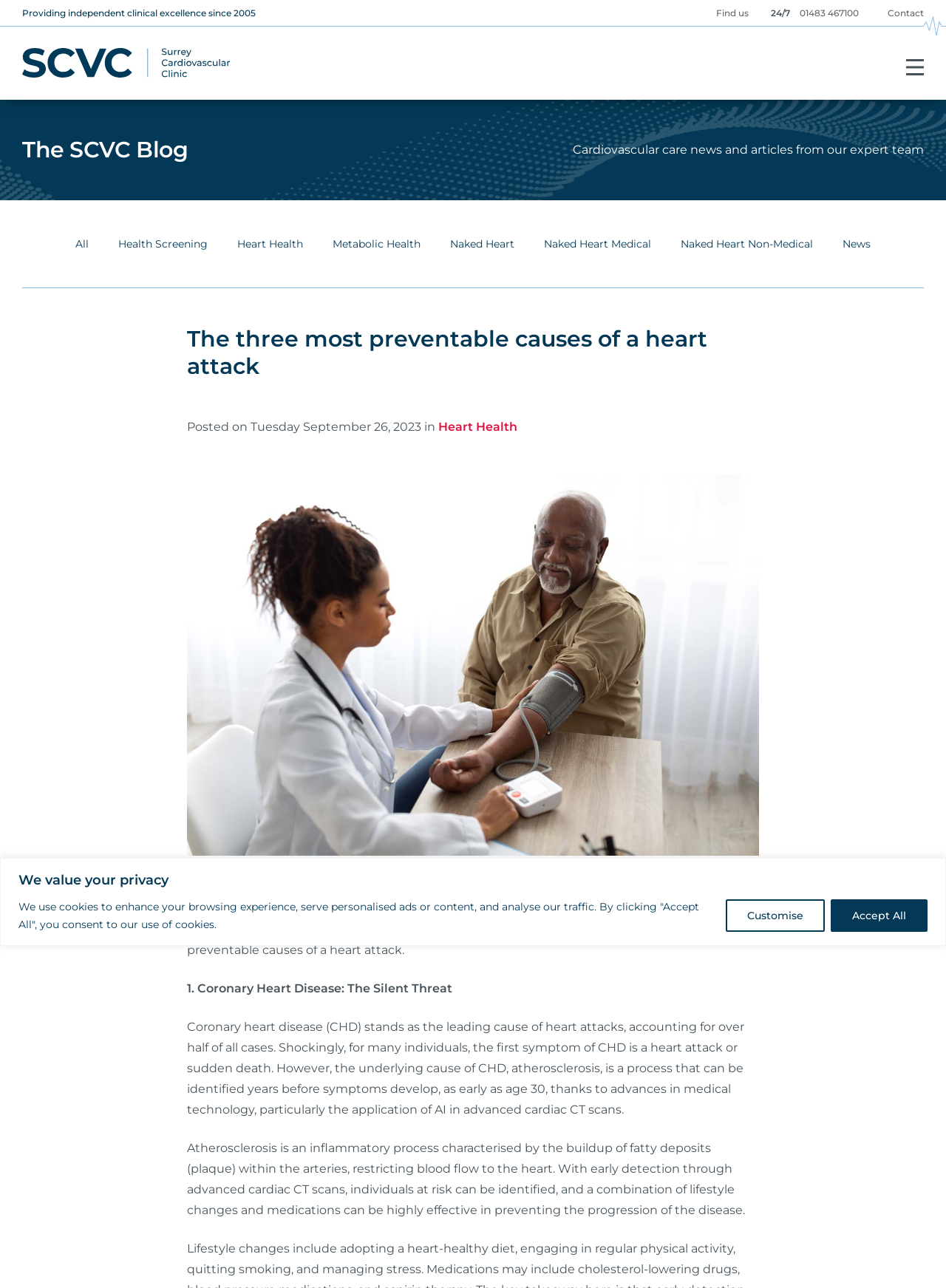Using the information in the image, give a detailed answer to the following question: What is the benefit of early detection of atherosclerosis?

The webpage explains that with early detection through advanced cardiac CT scans, individuals at risk can be identified, and a combination of lifestyle changes and medications can be highly effective in preventing the progression of the disease.